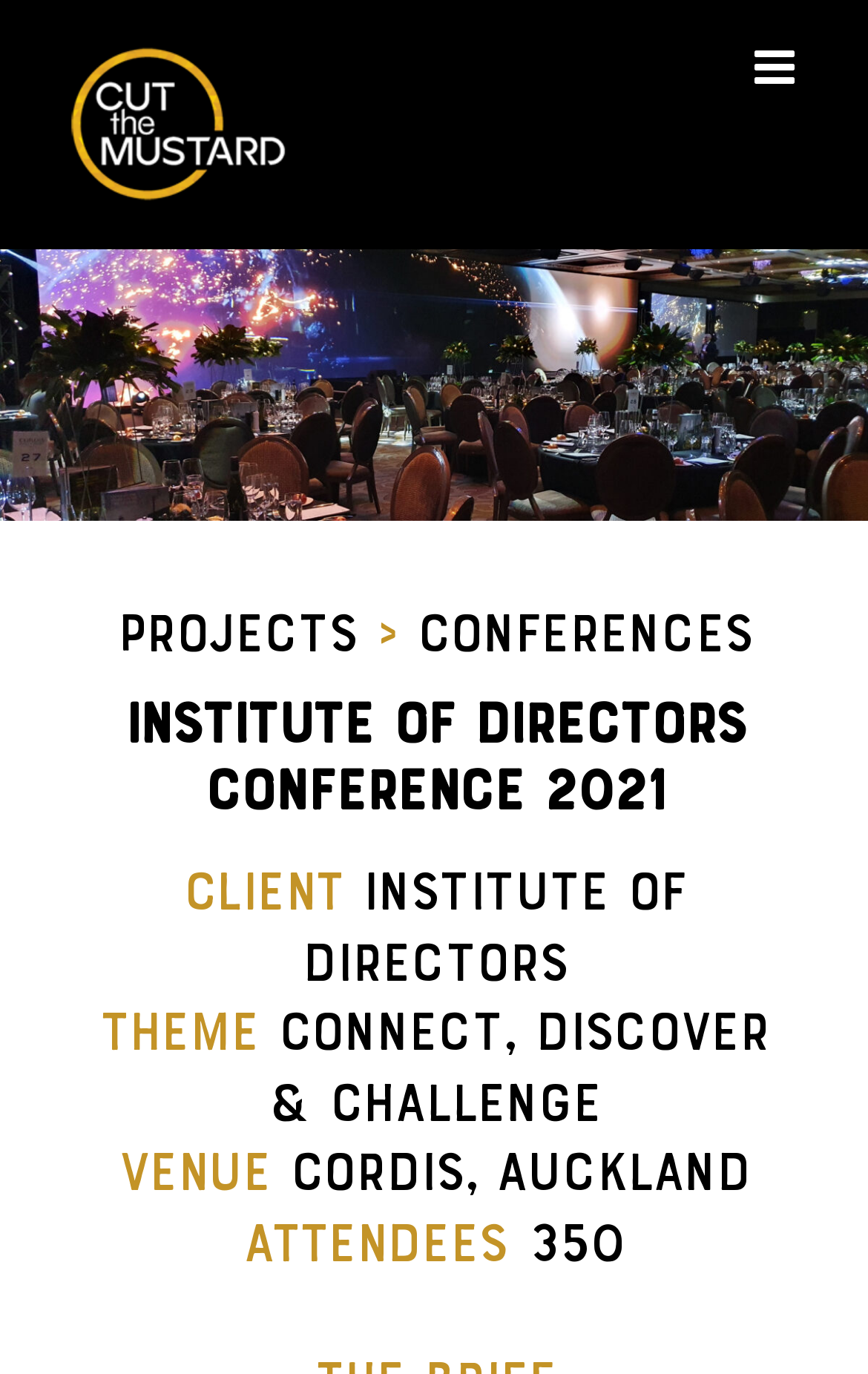Where was the conference held?
Carefully analyze the image and provide a thorough answer to the question.

I found the answer by looking at the heading element that describes the conference details, specifically the part that says 'VENUE Cordis, Auckland'.